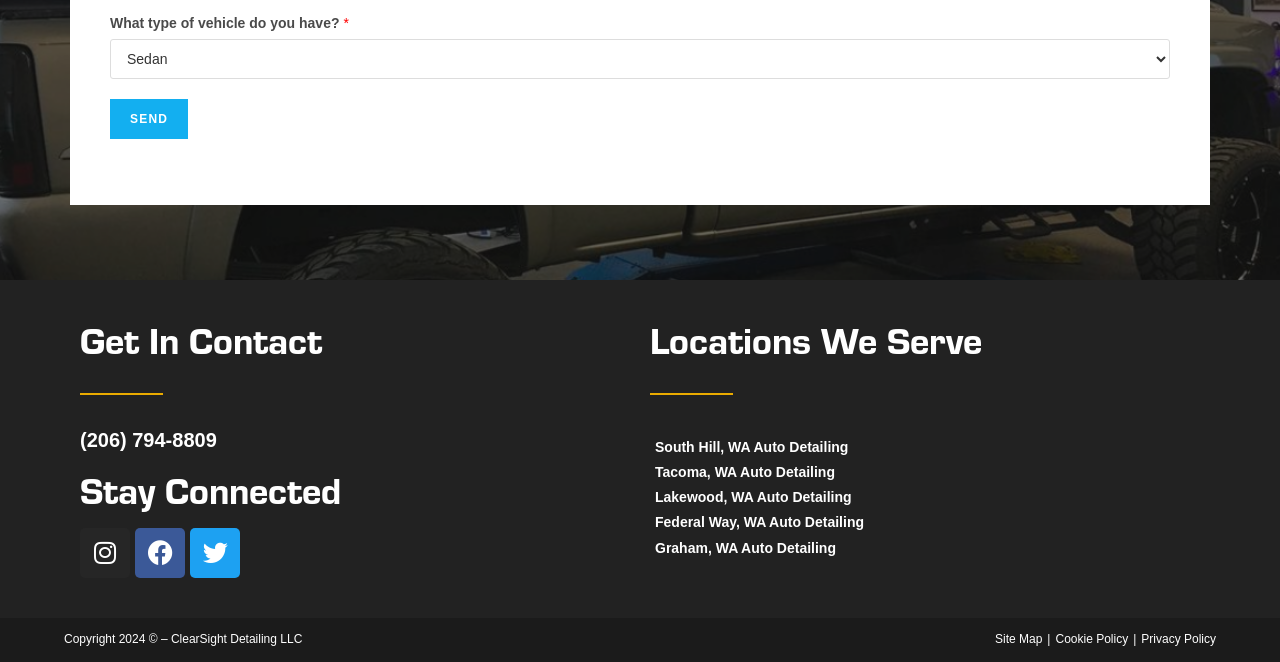Bounding box coordinates should be provided in the format (top-left x, top-left y, bottom-right x, bottom-right y) with all values between 0 and 1. Identify the bounding box for this UI element: South Hill, WA Auto Detailing

[0.512, 0.657, 0.934, 0.695]